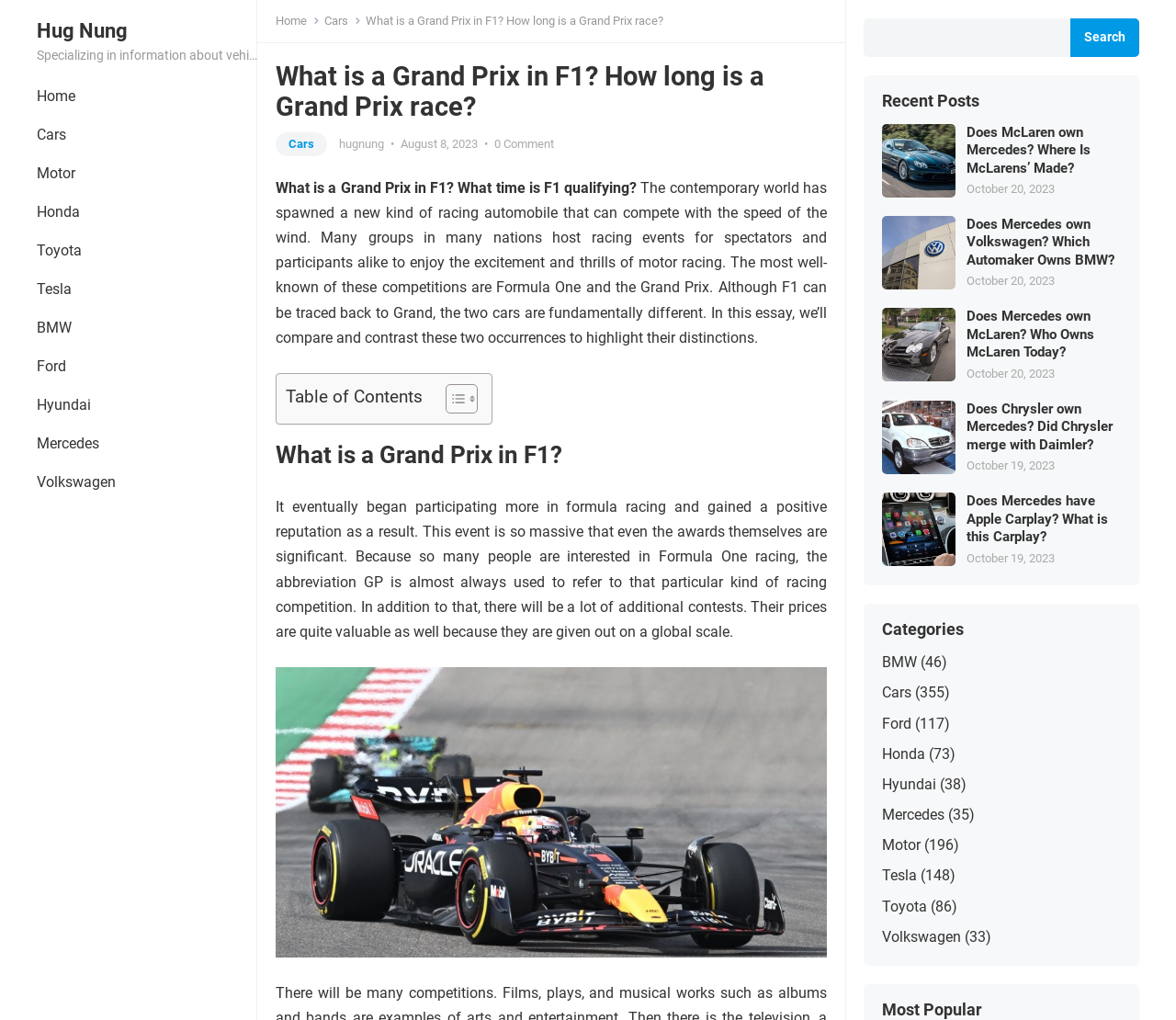Create a detailed description of the webpage's content and layout.

This webpage is about Formula One (F1) and Grand Prix racing. At the top, there is a heading "Hug Nung" and a link with the same text. Below it, there is a static text describing the website's focus on vehicles and current technology. 

On the top-left corner, there are links to different categories, including "Home", "Cars", "Motor", and several car brands like "Honda", "Toyota", "Tesla", "BMW", "Ford", "Hyundai", "Mercedes", and "Volkswagen". 

The main content of the webpage is an article that explains what a Grand Prix in F1 is, how long a Grand Prix race is, and the differences between F1 and Grand Prix. The article is divided into sections, each with a heading and a brief description. There is also a table of contents on the right side of the article, which allows users to navigate to specific sections.

Below the article, there is a section called "Recent Posts" that lists several links to other articles, each with a title, an image, and a date. These articles appear to be related to car brands and their ownership.

On the right side of the webpage, there is a search bar and a section called "Categories" that lists links to different categories, including car brands, with the number of articles in each category in parentheses.

There are several images throughout the webpage, including a large image related to the article's topic and smaller images accompanying the links in the "Recent Posts" section.